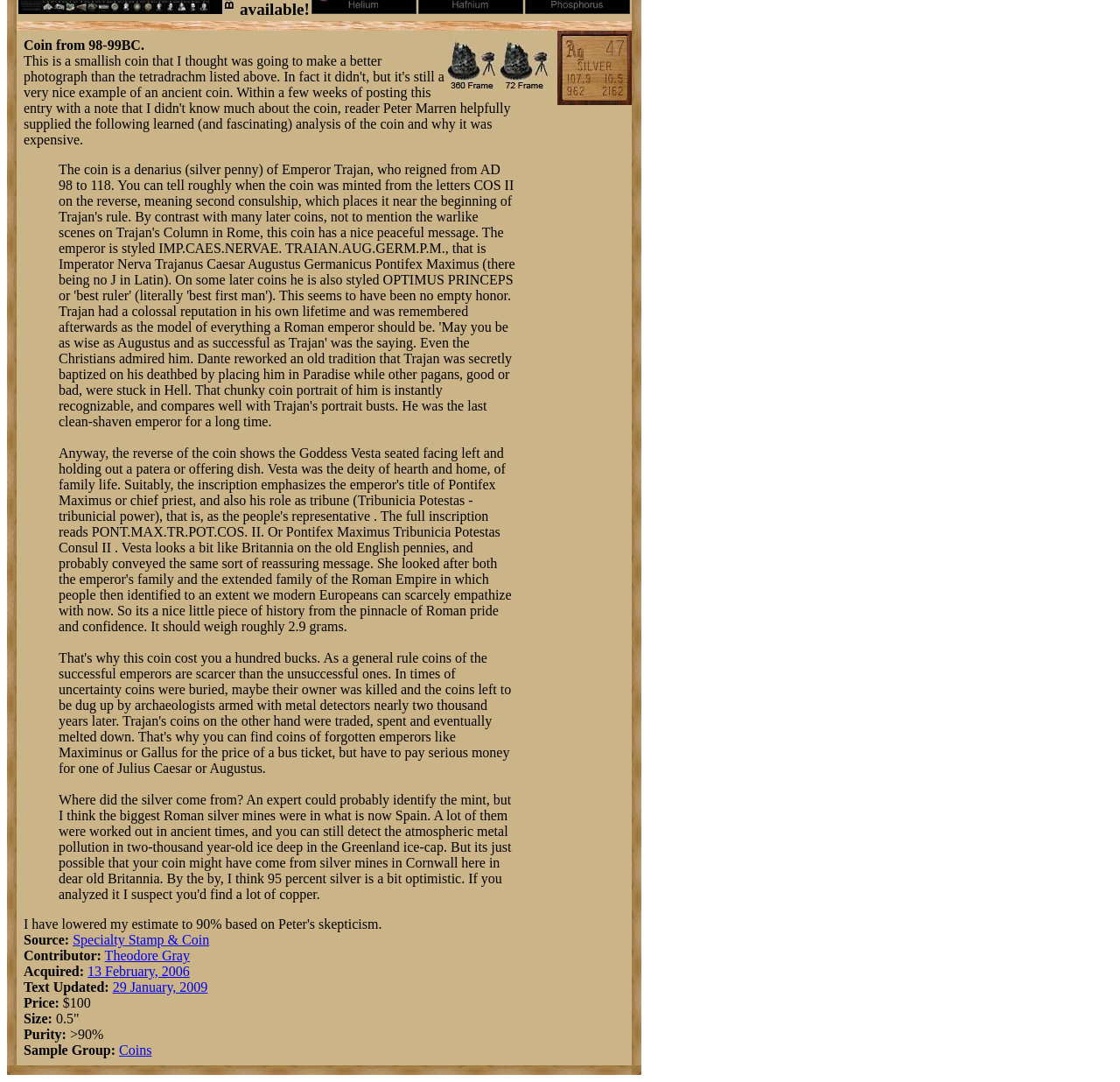Please find the bounding box for the following UI element description. Provide the coordinates in (top-left x, top-left y, bottom-right x, bottom-right y) format, with values between 0 and 1: June 2015

None